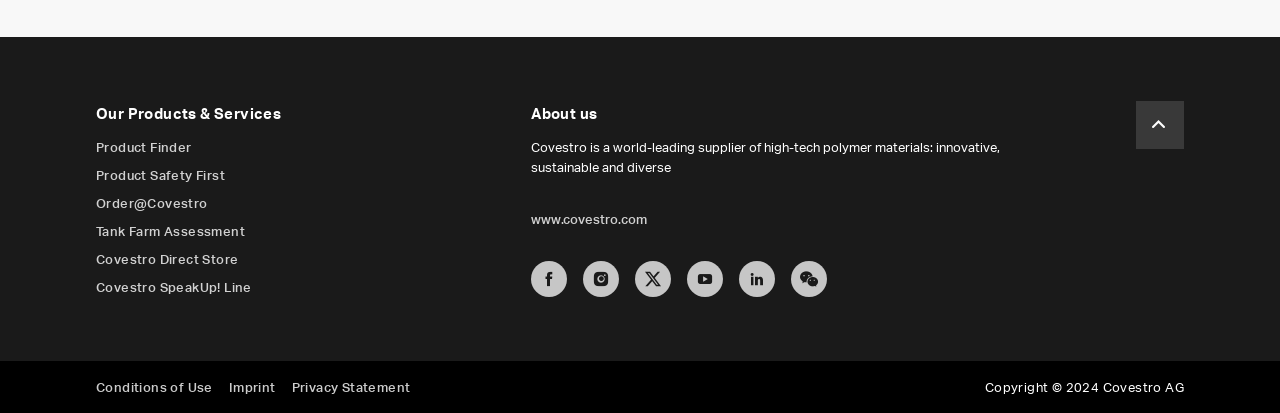Determine the bounding box coordinates for the UI element with the following description: "Contact Us". The coordinates should be four float numbers between 0 and 1, represented as [left, top, right, bottom].

None